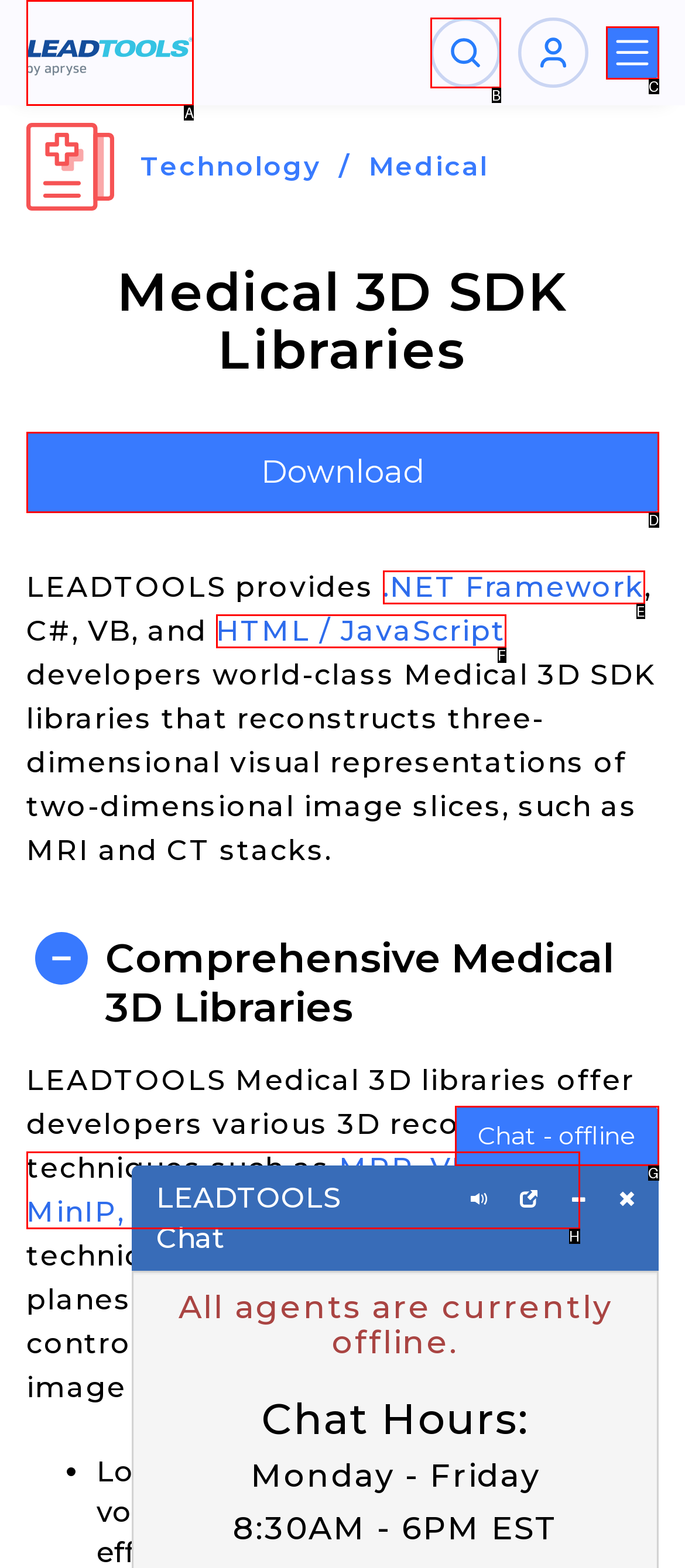Choose the letter that best represents the description: .NET Framework. Provide the letter as your response.

E